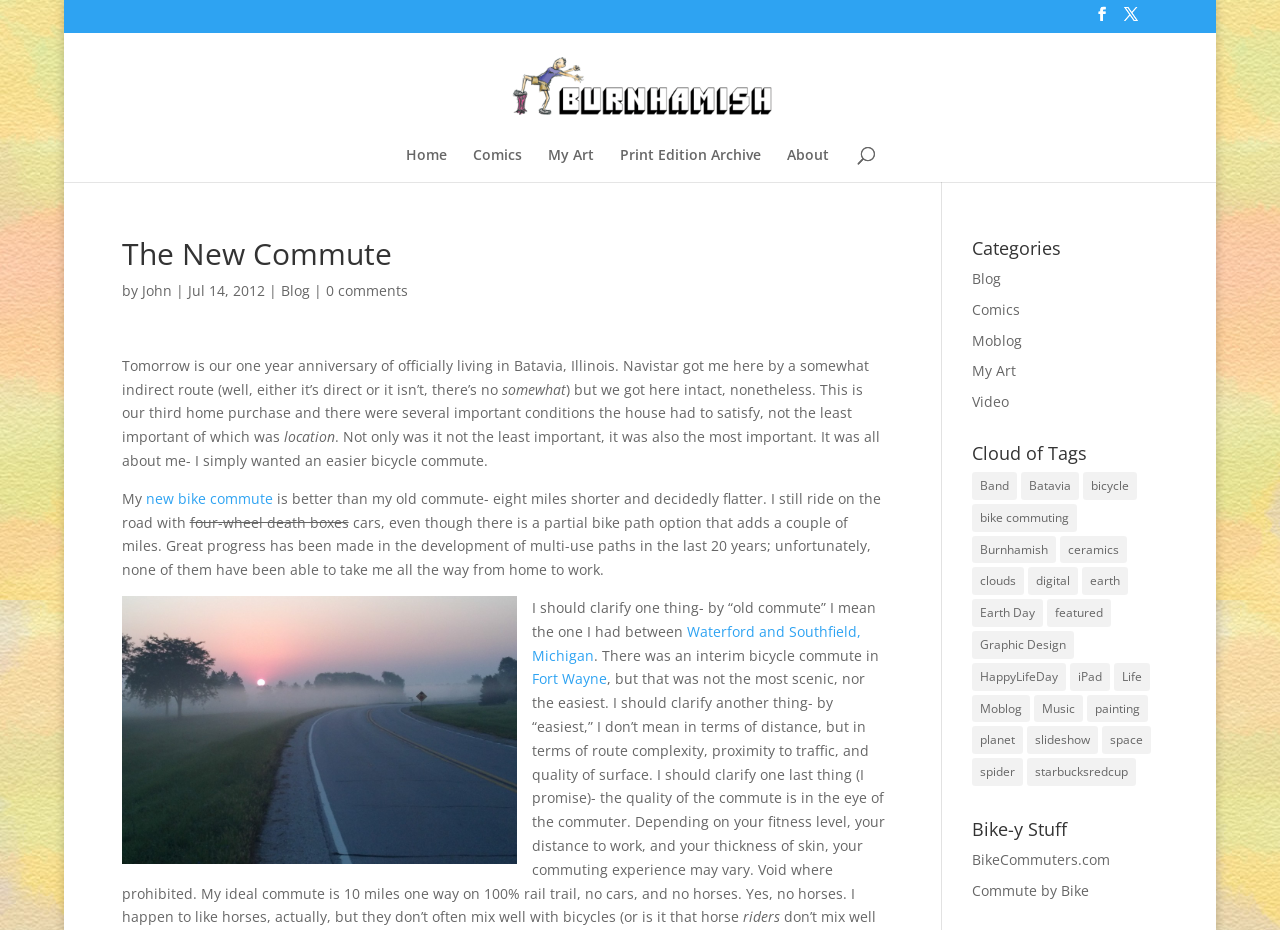What is the name of the city where the author used to live?
Look at the image and provide a short answer using one word or a phrase.

Southfield, Michigan